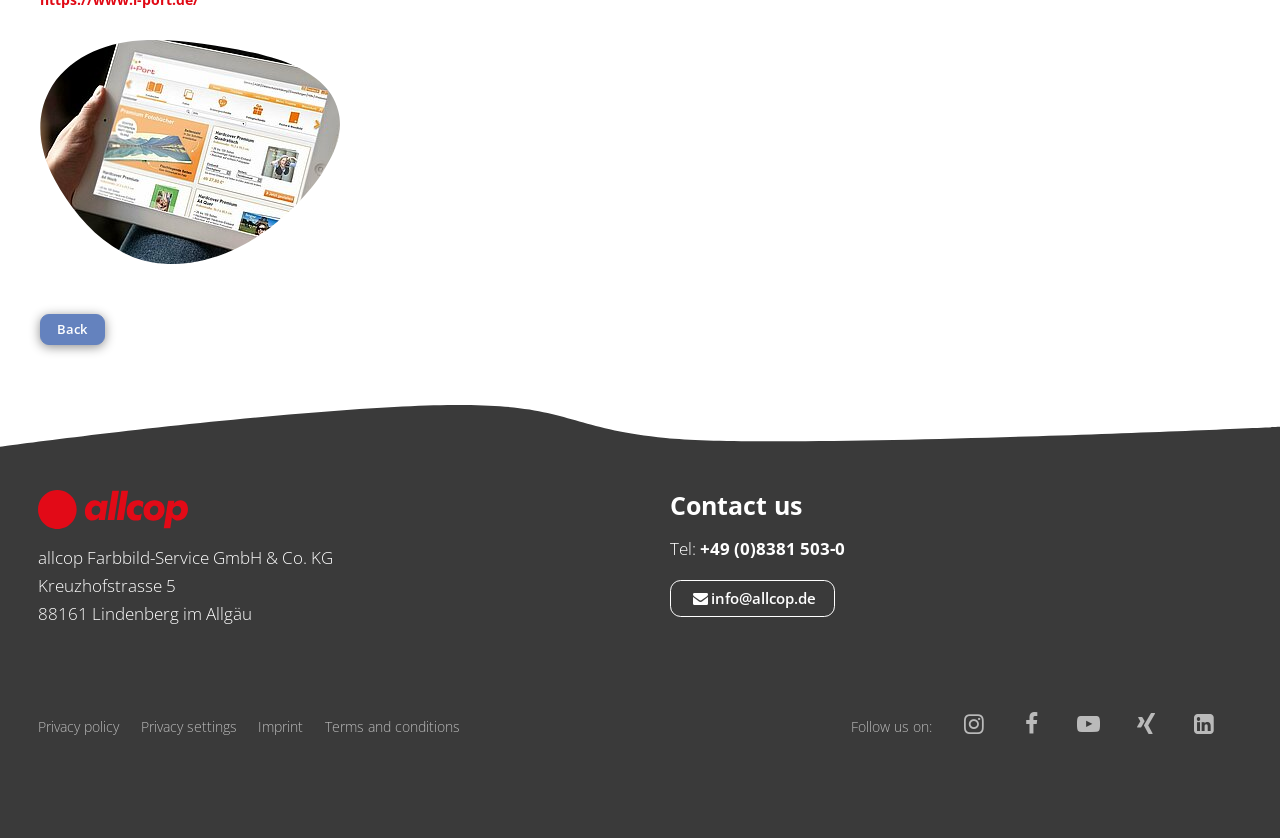Identify the bounding box coordinates of the area you need to click to perform the following instruction: "Follow on Facebook".

[0.748, 0.856, 0.773, 0.878]